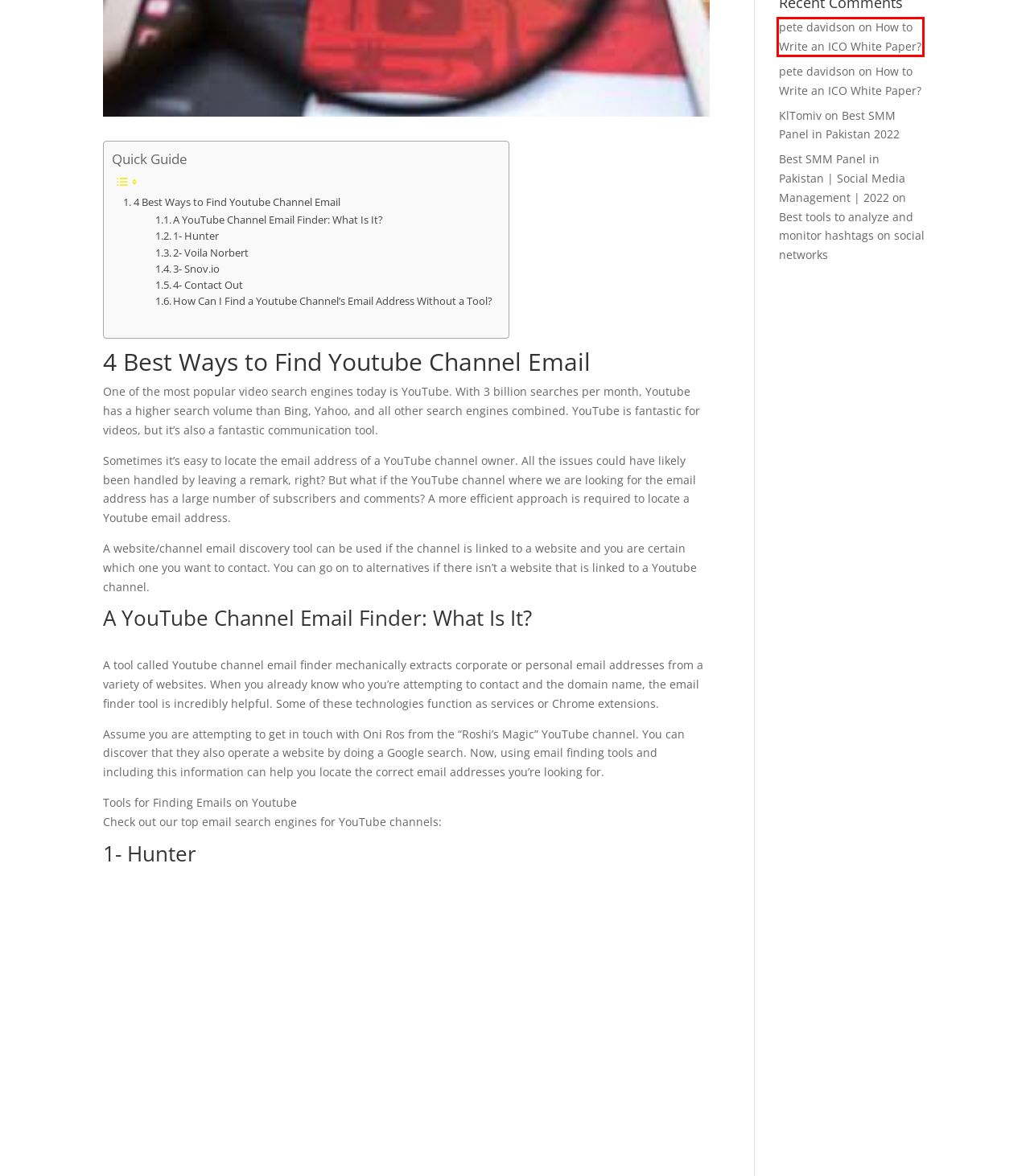Take a look at the provided webpage screenshot featuring a red bounding box around an element. Select the most appropriate webpage description for the page that loads after clicking on the element inside the red bounding box. Here are the candidates:
A. Discover the Magic of Terpene Sprays | Being Bloger
B. Being Blogger | Technology , Business & Media News Agency
C. FREELANCING Archives - Being Blogger
D. Best SMM Panel in Pakistan | Social Media Management | 2022
E. beingbloger, Author at Being Blogger
F. A comprehensive guide to learn Freelancing - Being Blogger
G. Best tools to monitor hashtags on social networks (UPDATED) [May 2024]
H. How to Create an ICO White Paper | Completer Guide 2022

H